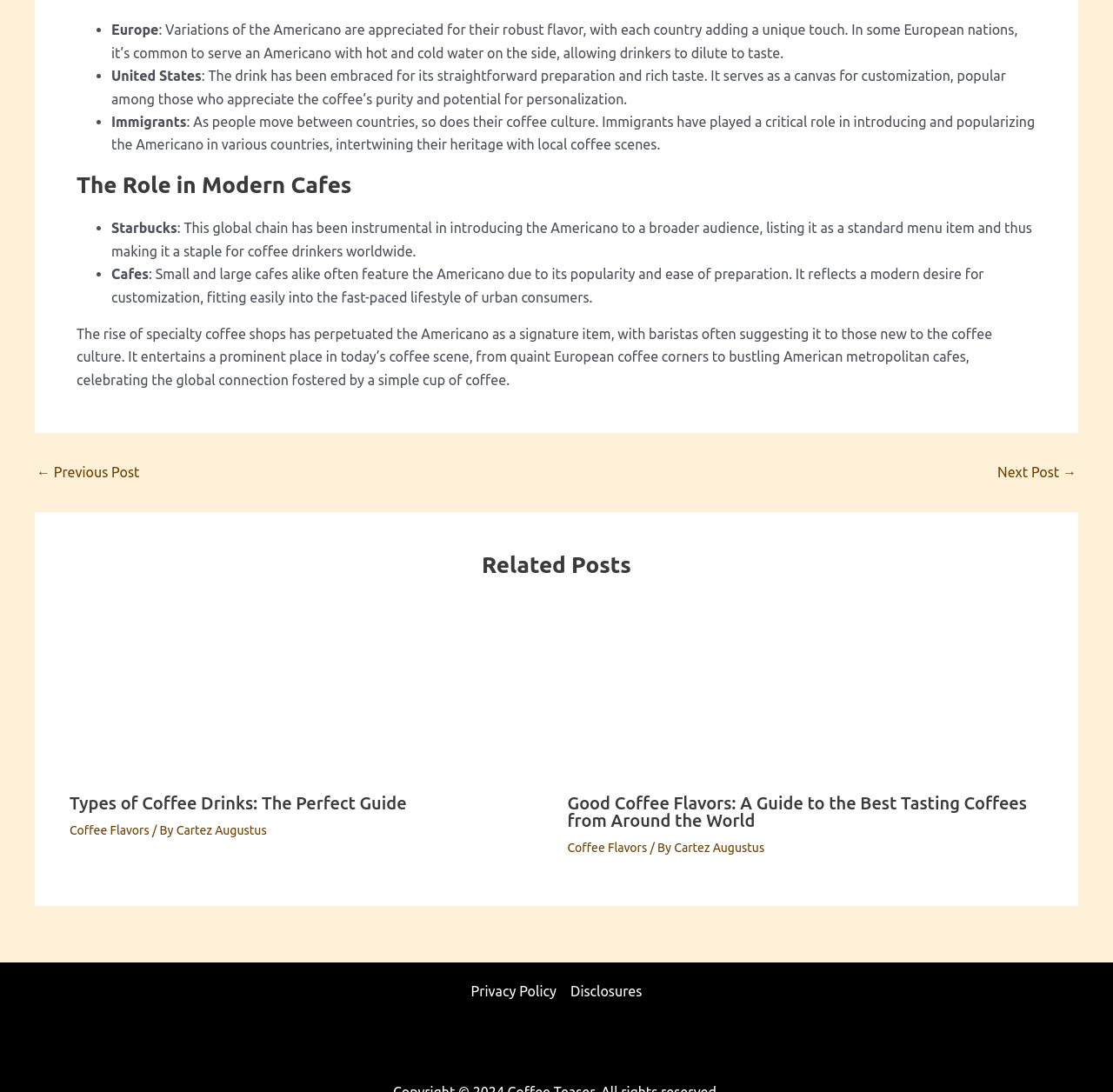Utilize the details in the image to give a detailed response to the question: What is the name of the author of the related post 'Types of Coffee Drinks: The Perfect Guide'?

The related post 'Types of Coffee Drinks: The Perfect Guide' is written by Cartez Augustus, as indicated by the link and the text '/ By Cartez Augustus'.